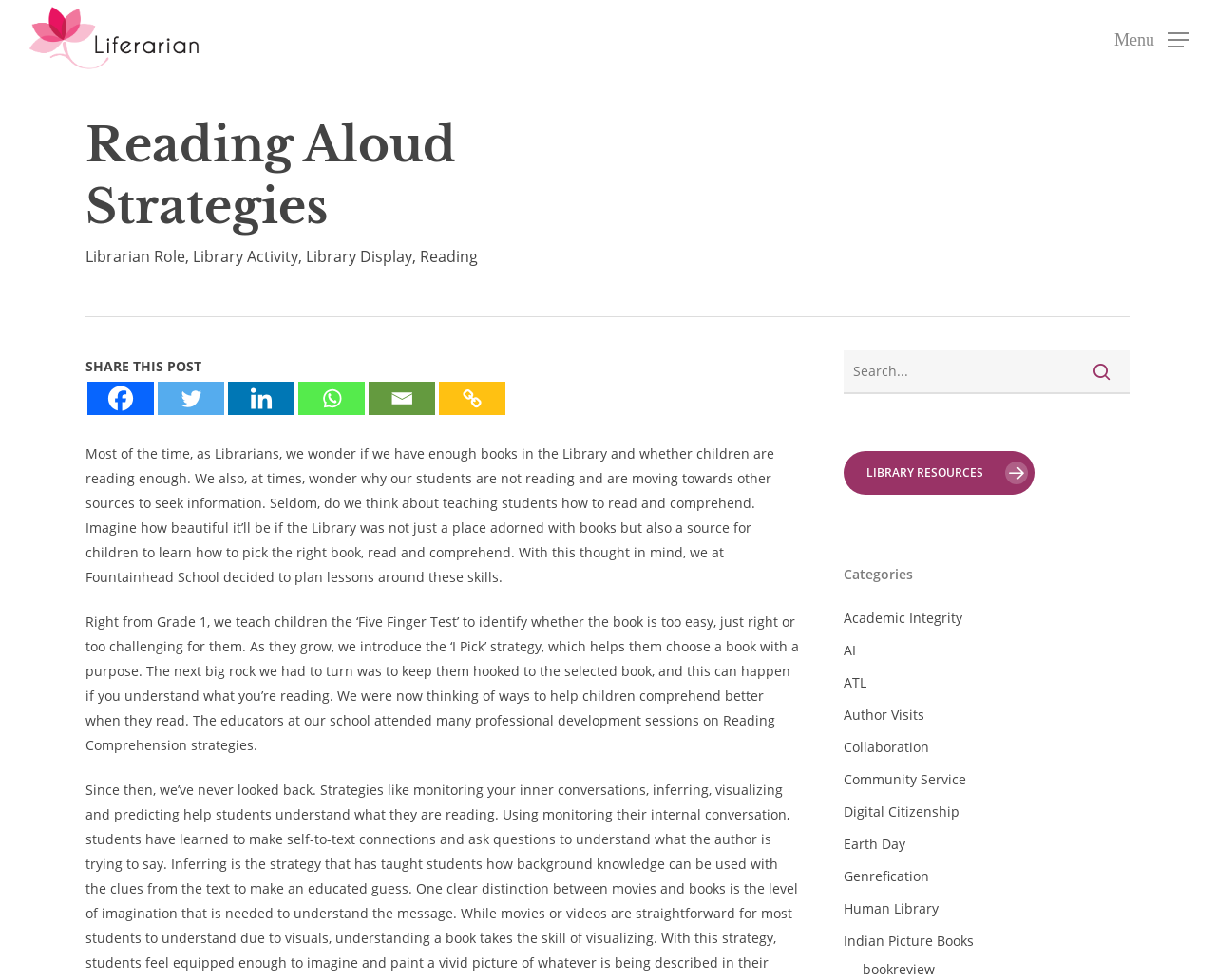Create an elaborate caption for the webpage.

The webpage is about "Reading Aloud Strategies" and is part of the "Liferarian Association" website. At the top left, there is a logo of the association, which is also a link to the association's homepage. Next to the logo, there is a navigation menu button. 

The main heading "Reading Aloud Strategies" is located at the top center of the page. Below it, there are four links: "Librarian Role", "Library Activity", "Library Display", and "Reading". The "Reading" link has a dropdown menu with social media sharing options, including Facebook, Twitter, Linkedin, Whatsapp, Email, and Copy Link.

Below the links, there is a long paragraph of text that discusses the importance of teaching students how to read and comprehend. The text is divided into two sections, with the first section discussing the need to teach students how to pick the right book and comprehend what they read. The second section describes how the Fountainhead School has implemented lessons to teach these skills, including the "Five Finger Test" and the "I Pick" strategy.

To the right of the text, there is a search bar with a textbox and a search button. Below the search bar, there is a link to "LIBRARY RESOURCES" with an icon. 

At the bottom of the page, there is a heading "Categories" with 11 links to different categories, including "Academic Integrity", "AI", "ATL", "Author Visits", "Collaboration", "Community Service", "Digital Citizenship", "Earth Day", "Genrefication", "Human Library", and "Indian Picture Books".